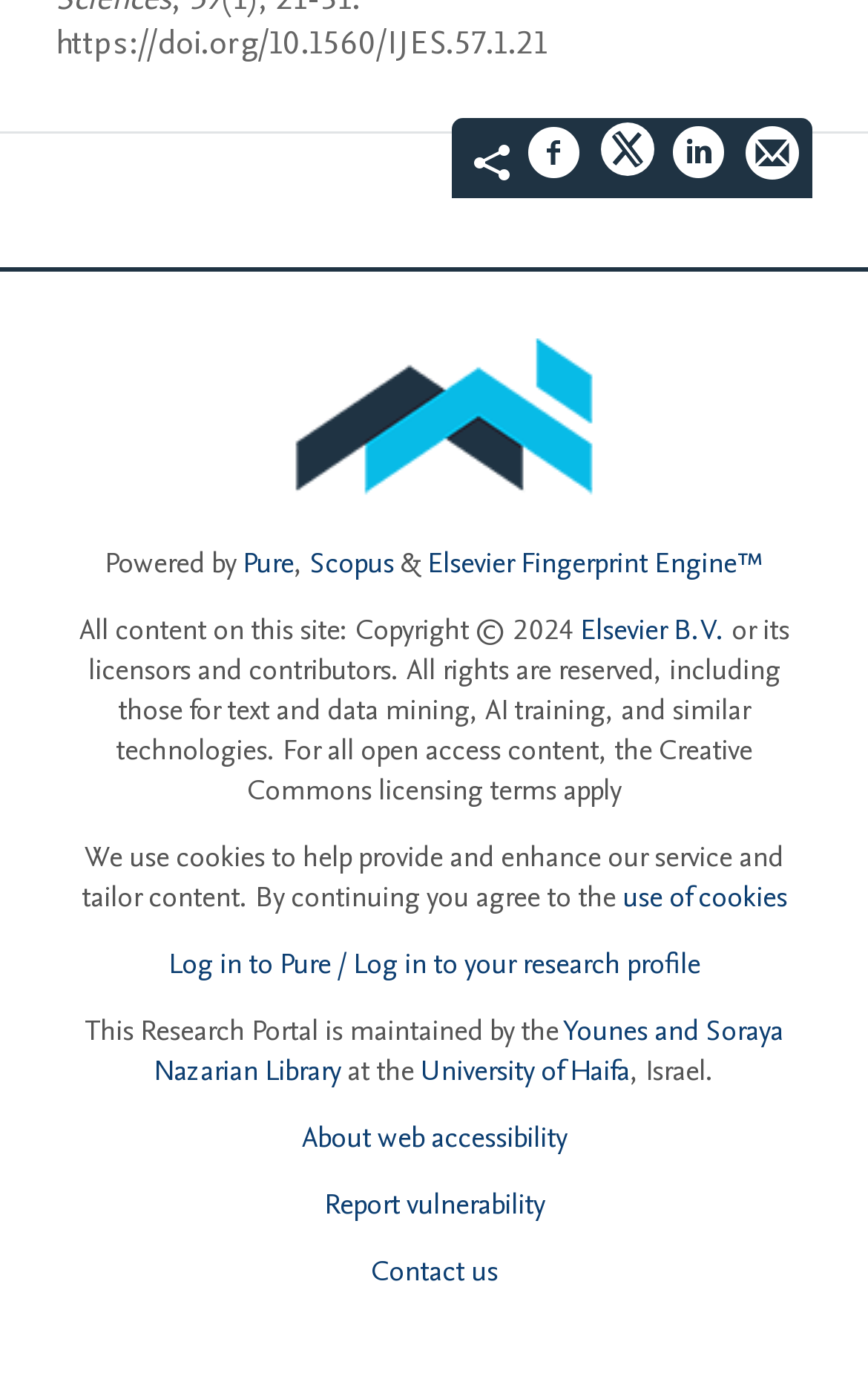What is the name of the library that maintains the Research Portal?
Please provide a comprehensive answer based on the contents of the image.

I found a link element with the description 'Younes and Soraya Nazarian Library' at coordinates [0.177, 0.73, 0.903, 0.788]. This suggests that the library that maintains the Research Portal is the Younes and Soraya Nazarian Library.